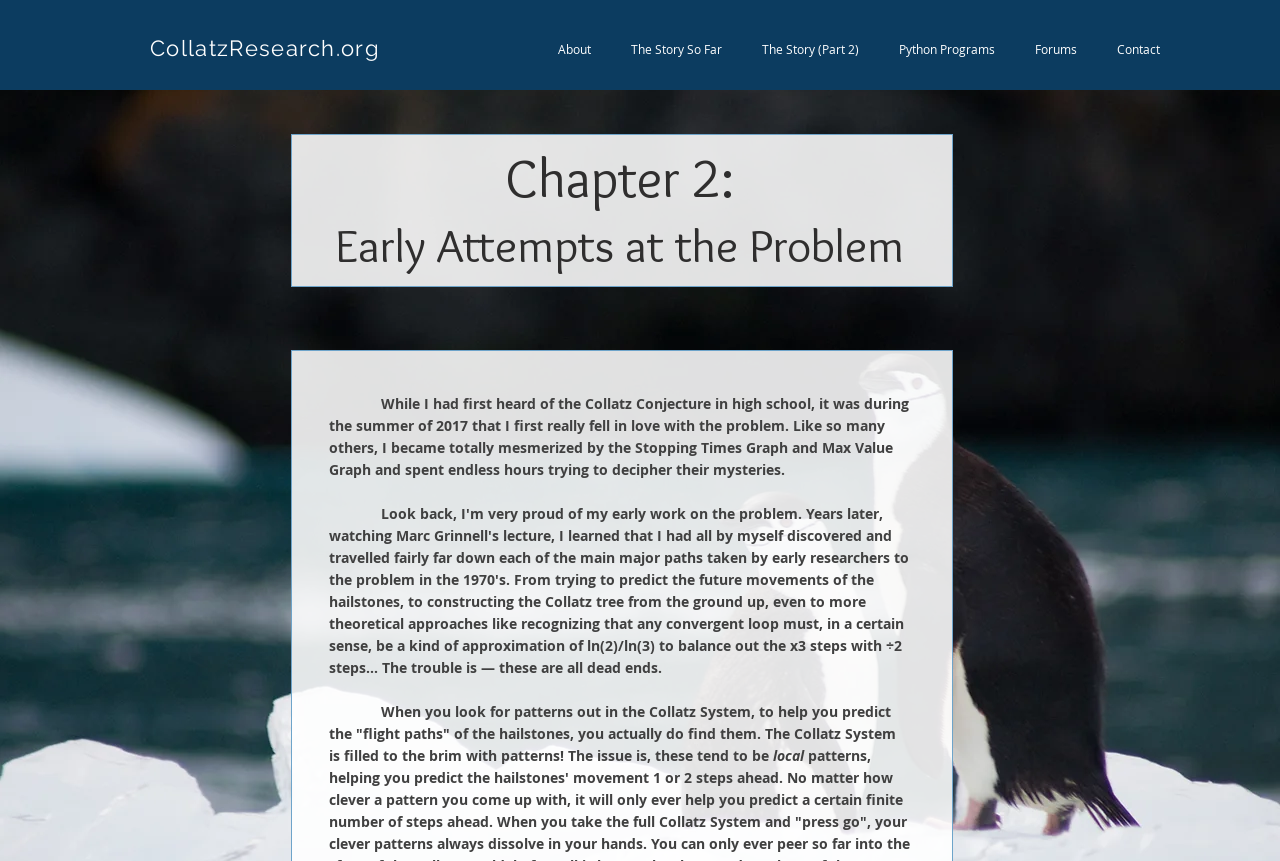Give a succinct answer to this question in a single word or phrase: 
What is the issue with the patterns found in the Collatz System?

they are local